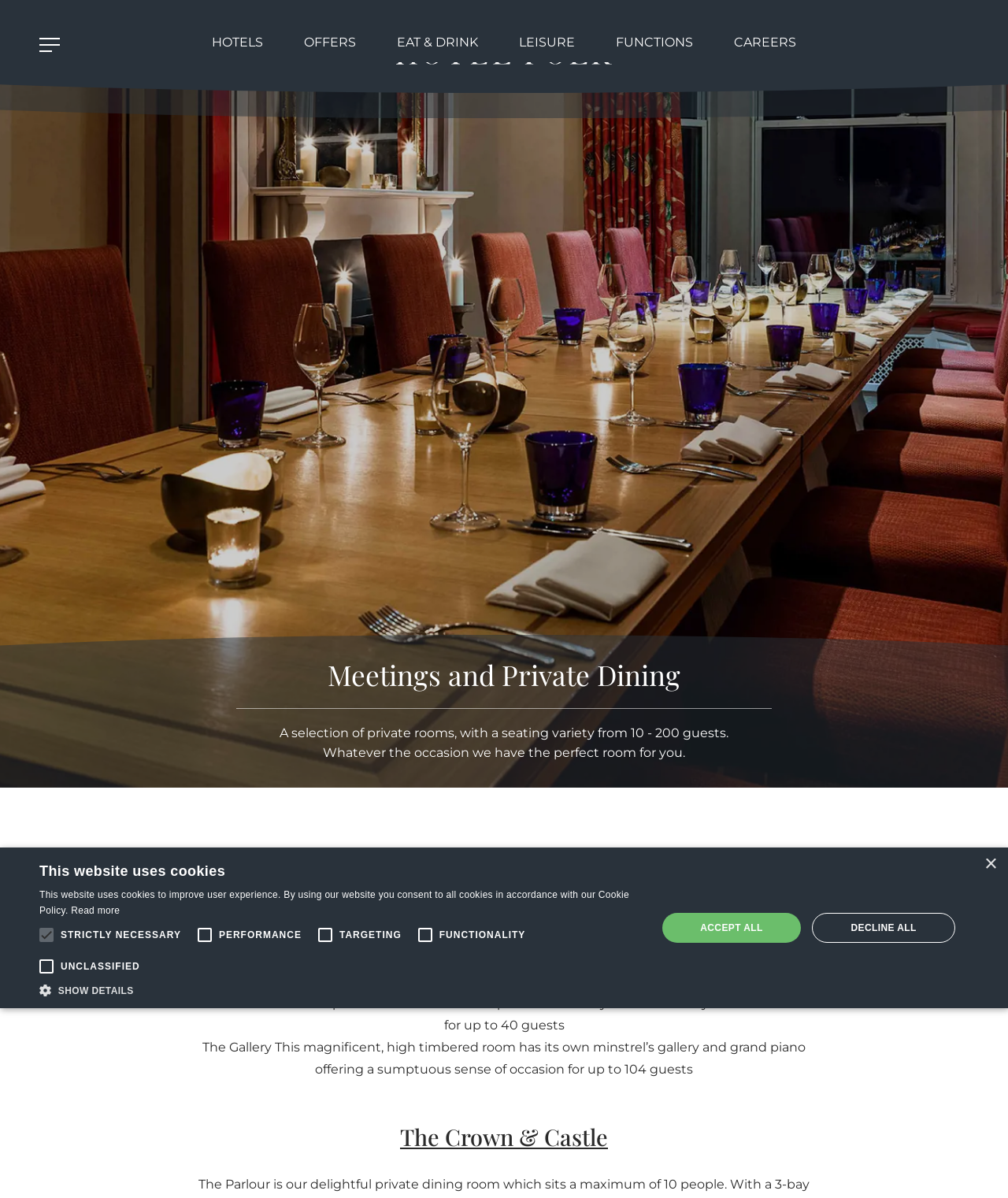Construct a comprehensive description capturing every detail on the webpage.

This webpage is about meeting rooms and private dining at The Hotel Folk Suffolk. At the top, there is a navigation menu with links to "View navigation", "The Hotel Folk", and "Telephone number" with an accompanying image of a phone. On the right side, there is a search bar with a magnifying glass icon.

Below the navigation menu, there is a heading "Meetings and Private Dining" followed by a brief description of the private rooms available for various occasions. Underneath, there are four sections showcasing different rooms: "The McCallum Room", "The Suffolk Room", "The Wool Hall", and "The Gallery", each with a brief description of the room's features and capacity.

On the bottom left, there is a cookie policy notification with a "Close" button. The notification explains that the website uses cookies to improve user experience and provides options to accept or decline all cookies, as well as show details about the different types of cookies used. There are also links to "Read more" and "Cookie Declaration".

Below the cookie notification, there is a table with information about the cookies used, including their name, provider, expiration, and description. The table has a row for each cookie, with links to more information about the providers.

Throughout the page, there are several images, including the hotel's logo and icons for navigation and search. The overall layout is organized, with clear headings and concise text, making it easy to navigate and find information about the meeting rooms and private dining options.